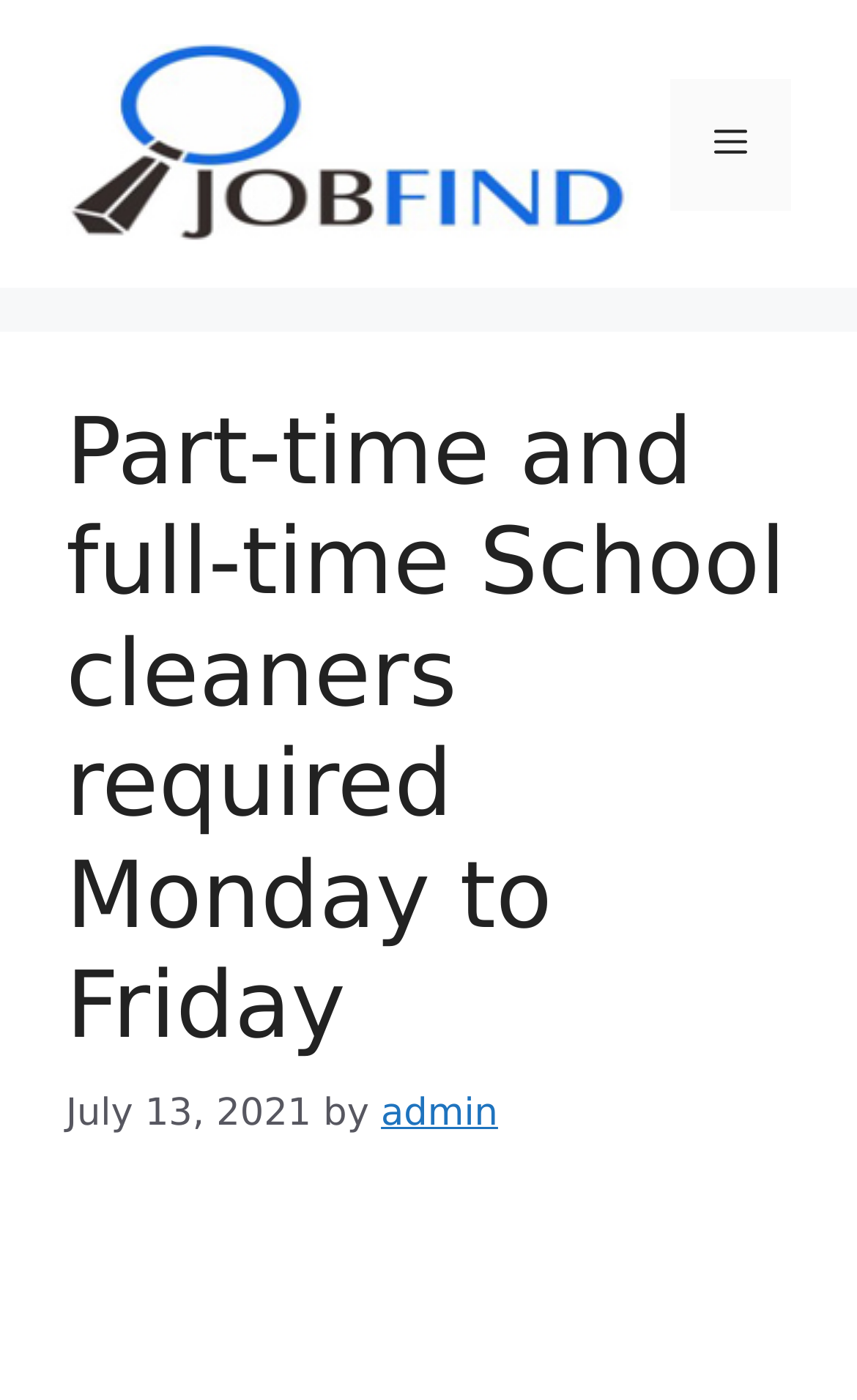Give a detailed account of the webpage's layout and content.

The webpage is about a job posting for part-time and full-time school cleaners in the St. Kilda area. At the top of the page, there is a banner that spans the entire width, containing a link to the website "eAusNep.com" and an image of the website's logo. To the right of the banner, there is a navigation menu toggle button labeled "Menu".

Below the banner, there is a header section that takes up most of the page's width. It contains a heading that reads "Part-time and full-time School cleaners required Monday to Friday", which is the main title of the job posting. Underneath the heading, there is a timestamp that indicates the job posting was published on July 13, 2021, followed by the text "by" and a link to the author "admin".

There are no other notable elements on the page, suggesting that the main content of the job posting is likely to be found below this header section.